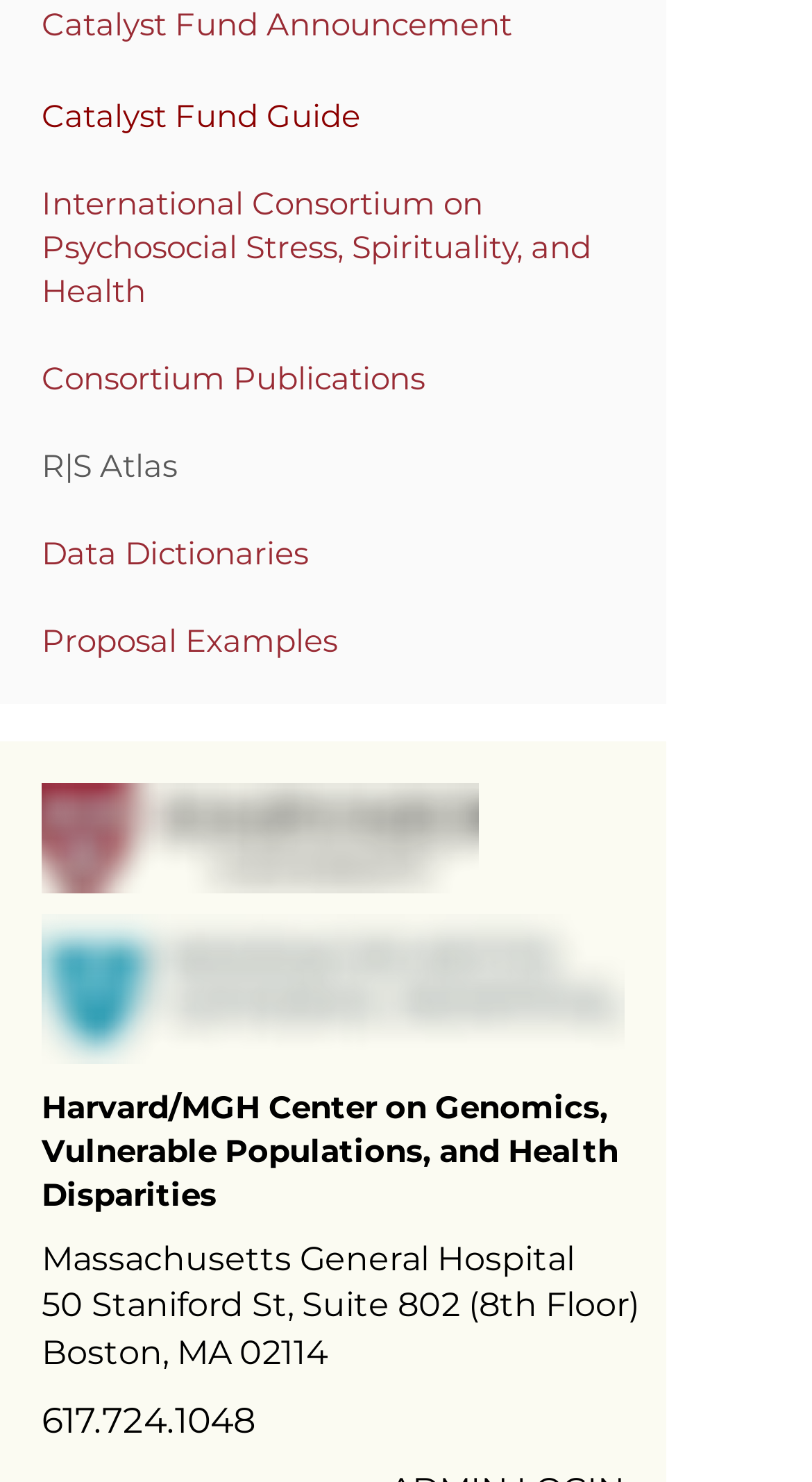Identify the bounding box coordinates for the UI element described by the following text: "Data Dictionaries". Provide the coordinates as four float numbers between 0 and 1, in the format [left, top, right, bottom].

[0.051, 0.359, 0.379, 0.386]